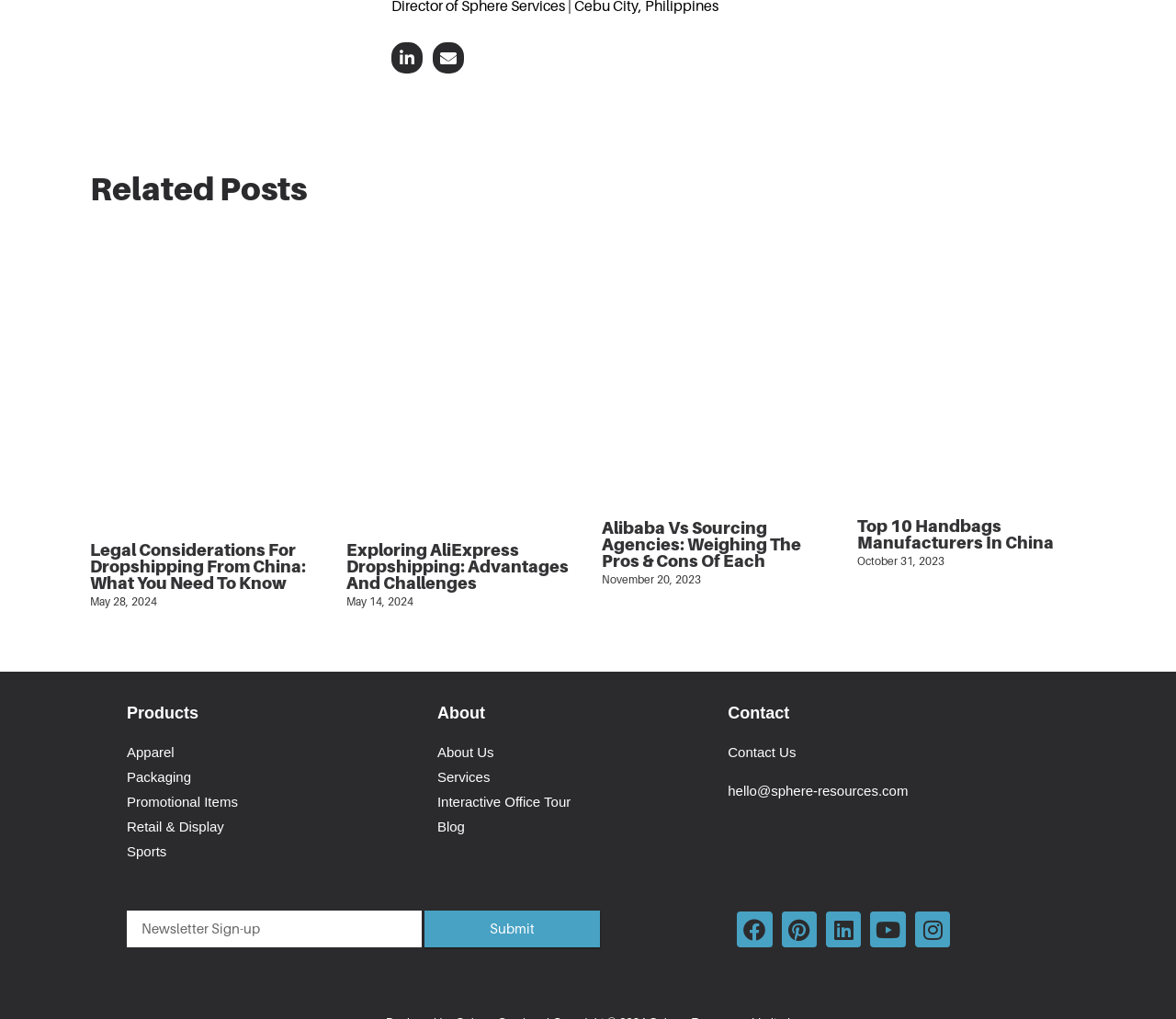Provide the bounding box coordinates of the HTML element described by the text: "Multi-User Entertainment Ltd.".

None